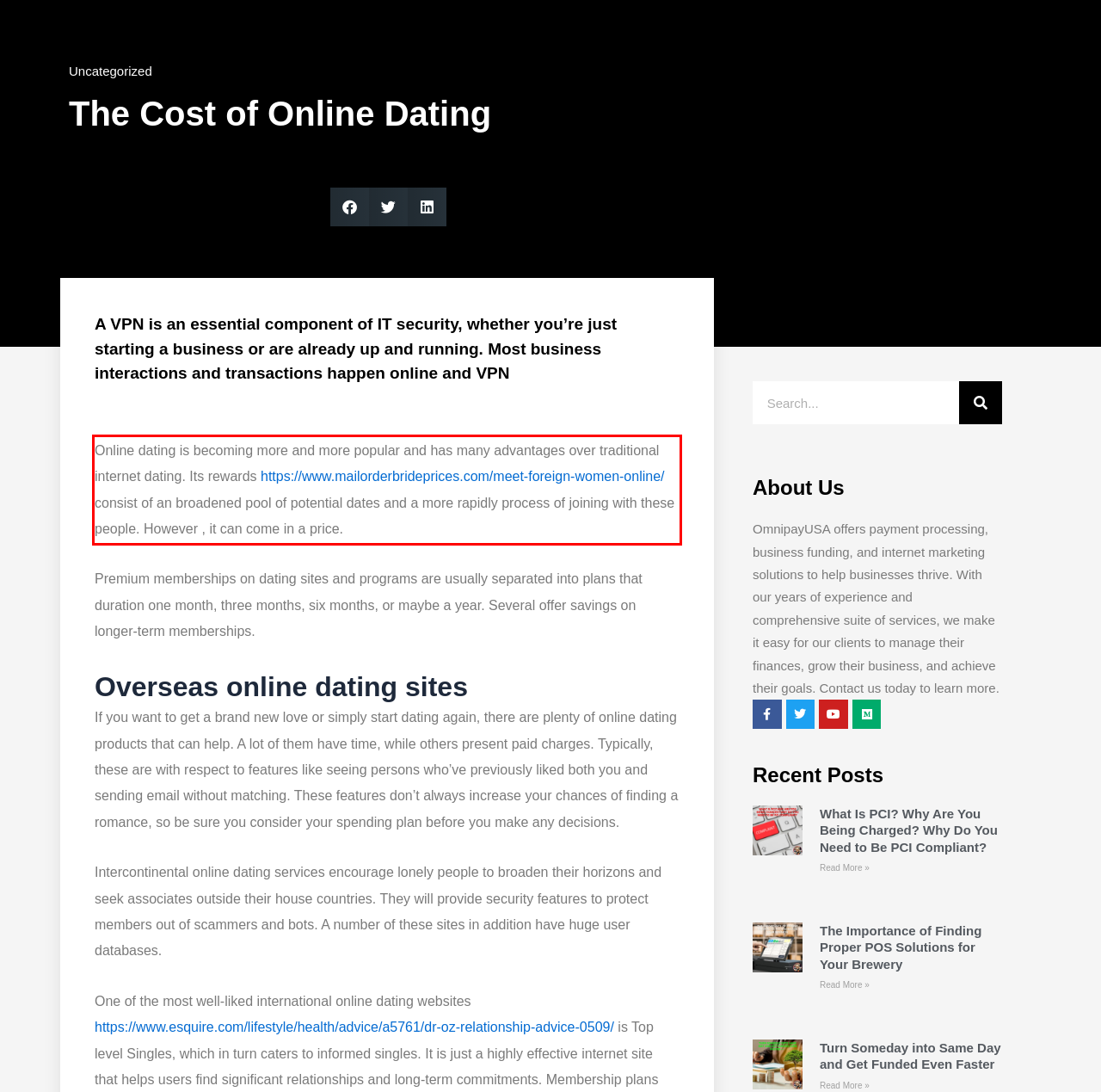With the given screenshot of a webpage, locate the red rectangle bounding box and extract the text content using OCR.

Online dating is becoming more and more popular and has many advantages over traditional internet dating. Its rewards https://www.mailorderbrideprices.com/meet-foreign-women-online/ consist of an broadened pool of potential dates and a more rapidly process of joining with these people. However , it can come in a price.